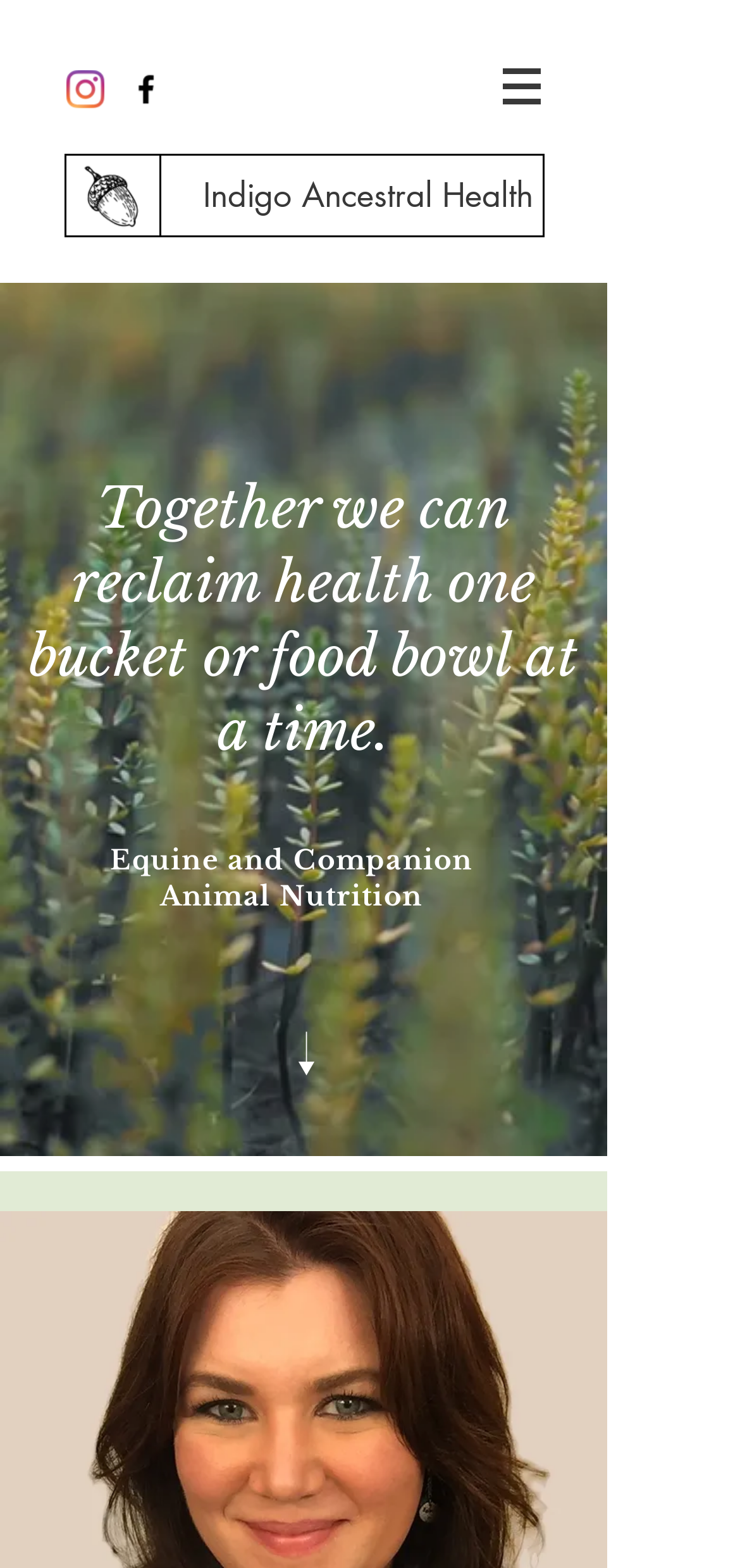Answer the question briefly using a single word or phrase: 
What is the name of the company?

Indigo Ancestral Health